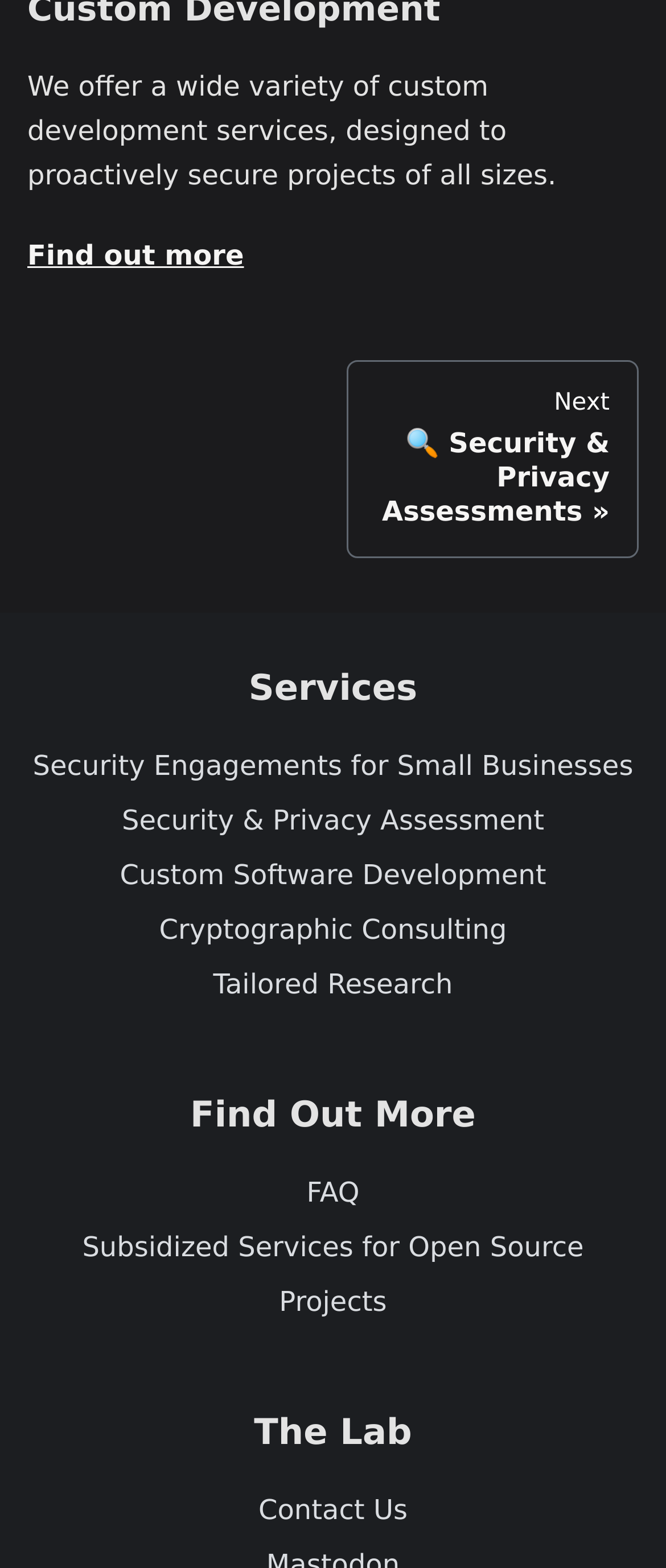Can you give a detailed response to the following question using the information from the image? What is the main service offered?

The webpage mentions 'We offer a wide variety of custom development services' in the StaticText element, indicating that custom development services are the main service offered.